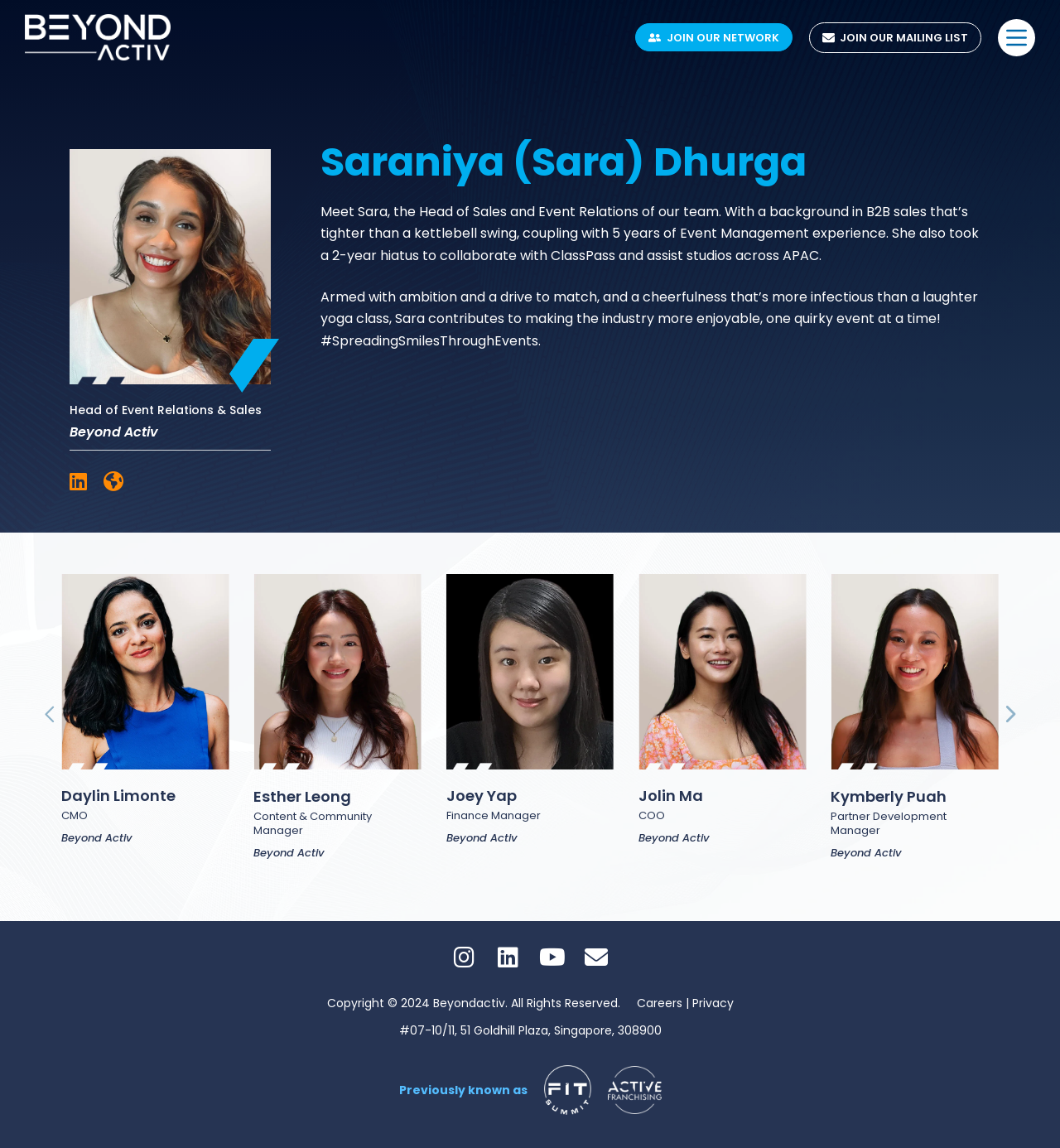Locate the bounding box of the user interface element based on this description: "aria-label="Universal Microsoft website"".

None